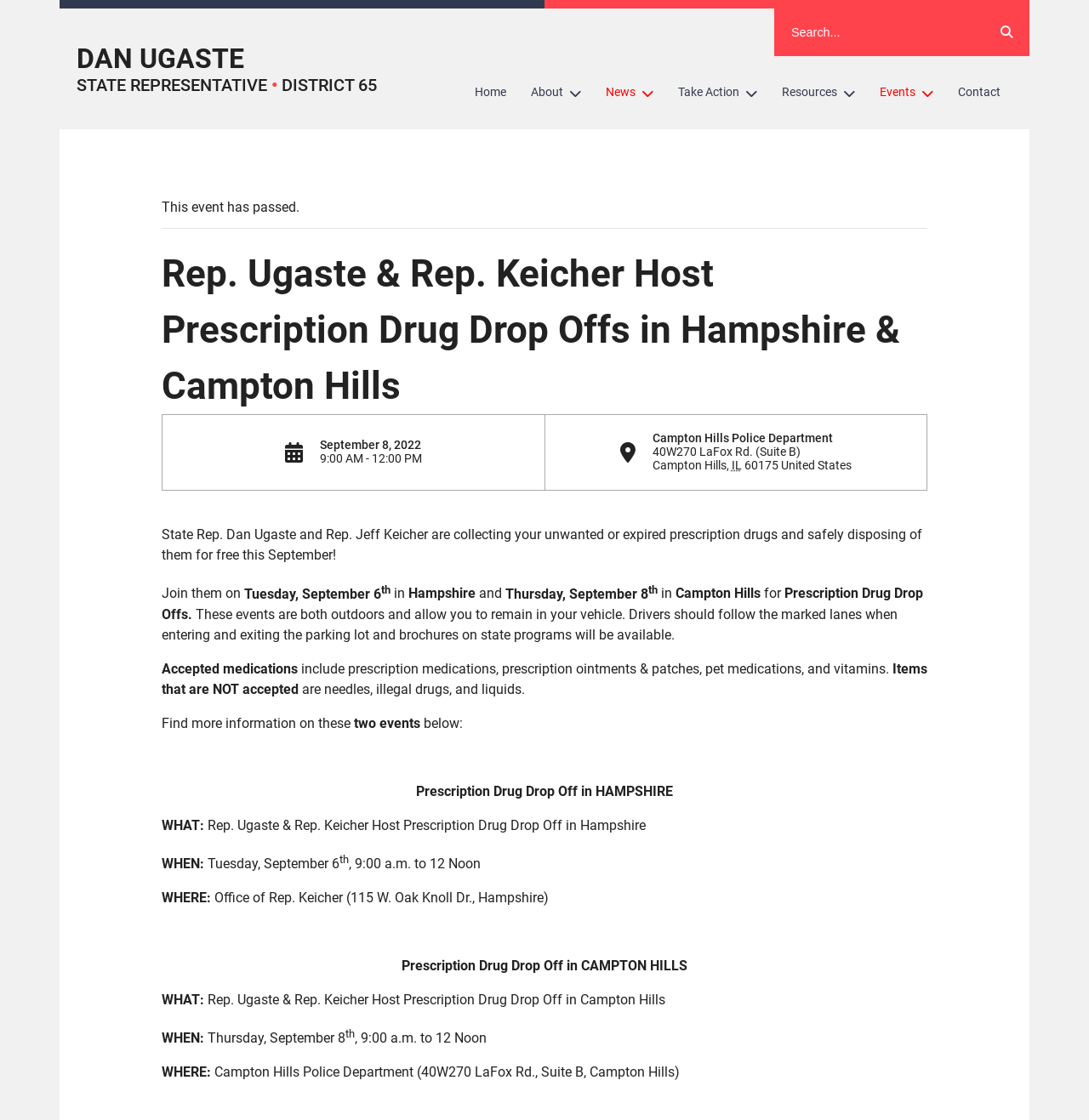Show the bounding box coordinates for the HTML element as described: "Contact".

[0.868, 0.065, 0.93, 0.1]